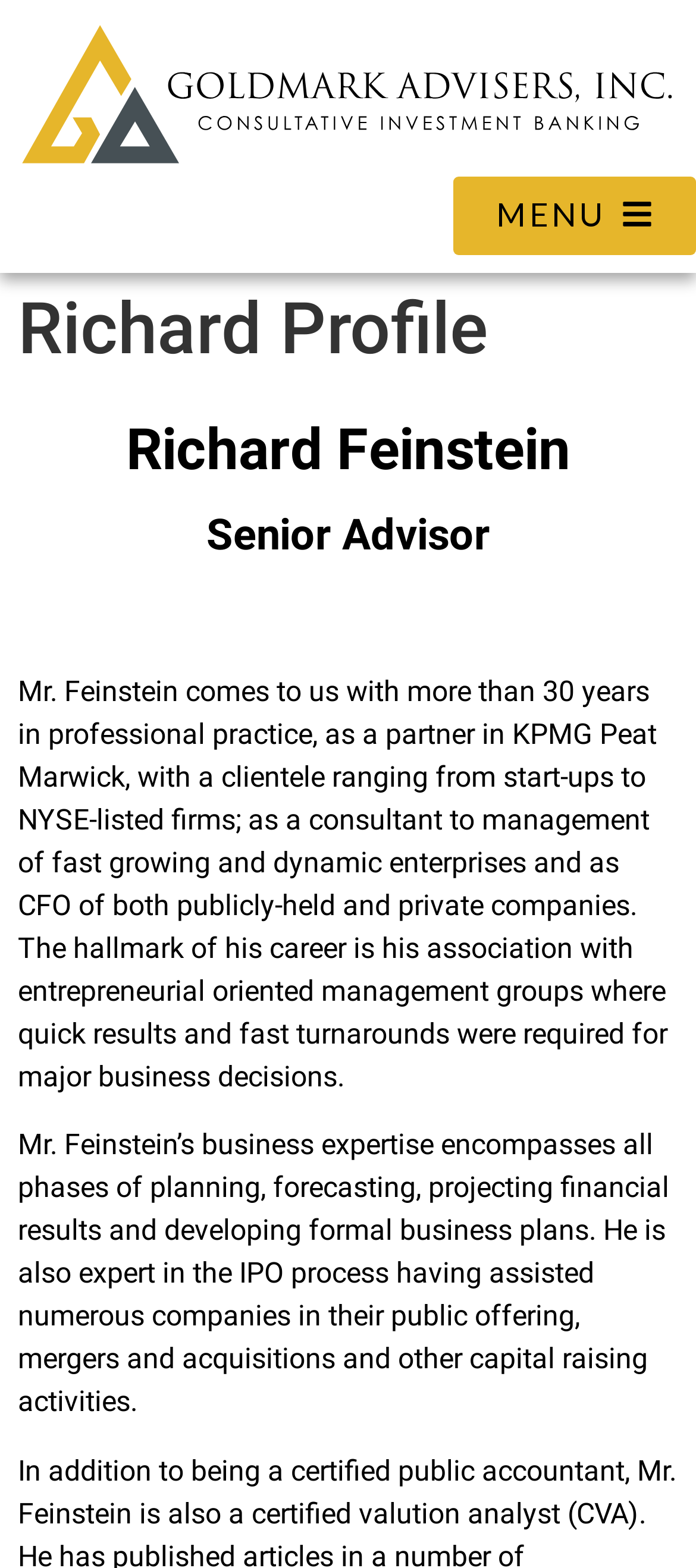Give a detailed explanation of the elements present on the webpage.

The webpage is a profile page for Richard Feinstein, a Senior Advisor at Goldmark Advisers Inc. At the top of the page, there are two links, one with no text and another labeled "MENU", positioned side by side, with the "MENU" link located on the right. Below these links, there is a header section with a heading that reads "Richard Profile". 

Underneath the header, there are three headings that provide information about Richard Feinstein. The first heading displays his name, "Richard Feinstein", and the second heading shows his title, "Senior Advisor". 

Following these headings, there are two blocks of text that describe Richard Feinstein's professional background and expertise. The first block of text explains his experience, including his time as a partner in KPMG Peat Marwick, his work as a consultant, and his roles as CFO in both publicly-held and private companies. The second block of text highlights his business expertise, including planning, forecasting, and developing formal business plans, as well as his experience with the IPO process, mergers and acquisitions, and capital raising activities.